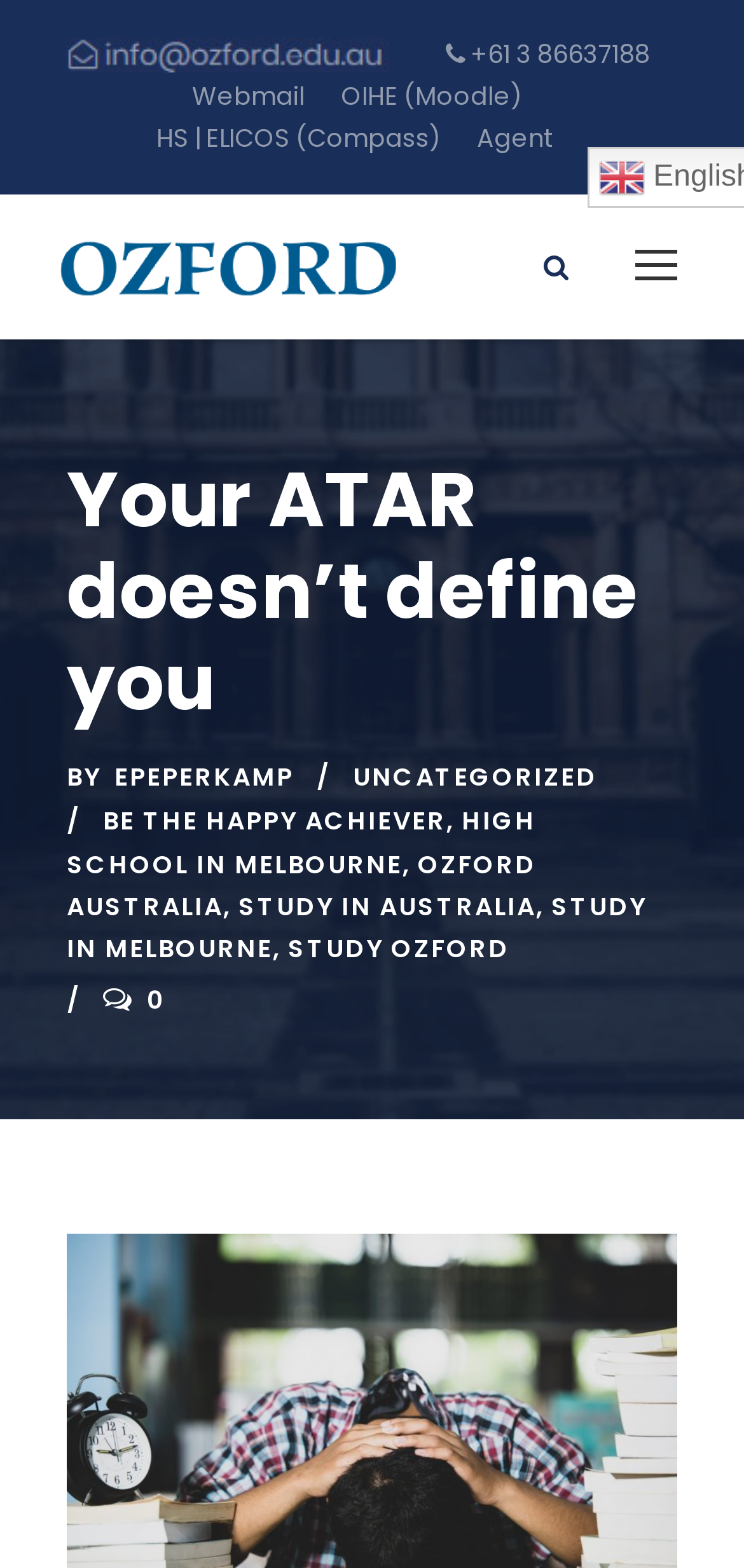Locate the bounding box coordinates of the segment that needs to be clicked to meet this instruction: "Access webmail".

[0.258, 0.05, 0.409, 0.095]